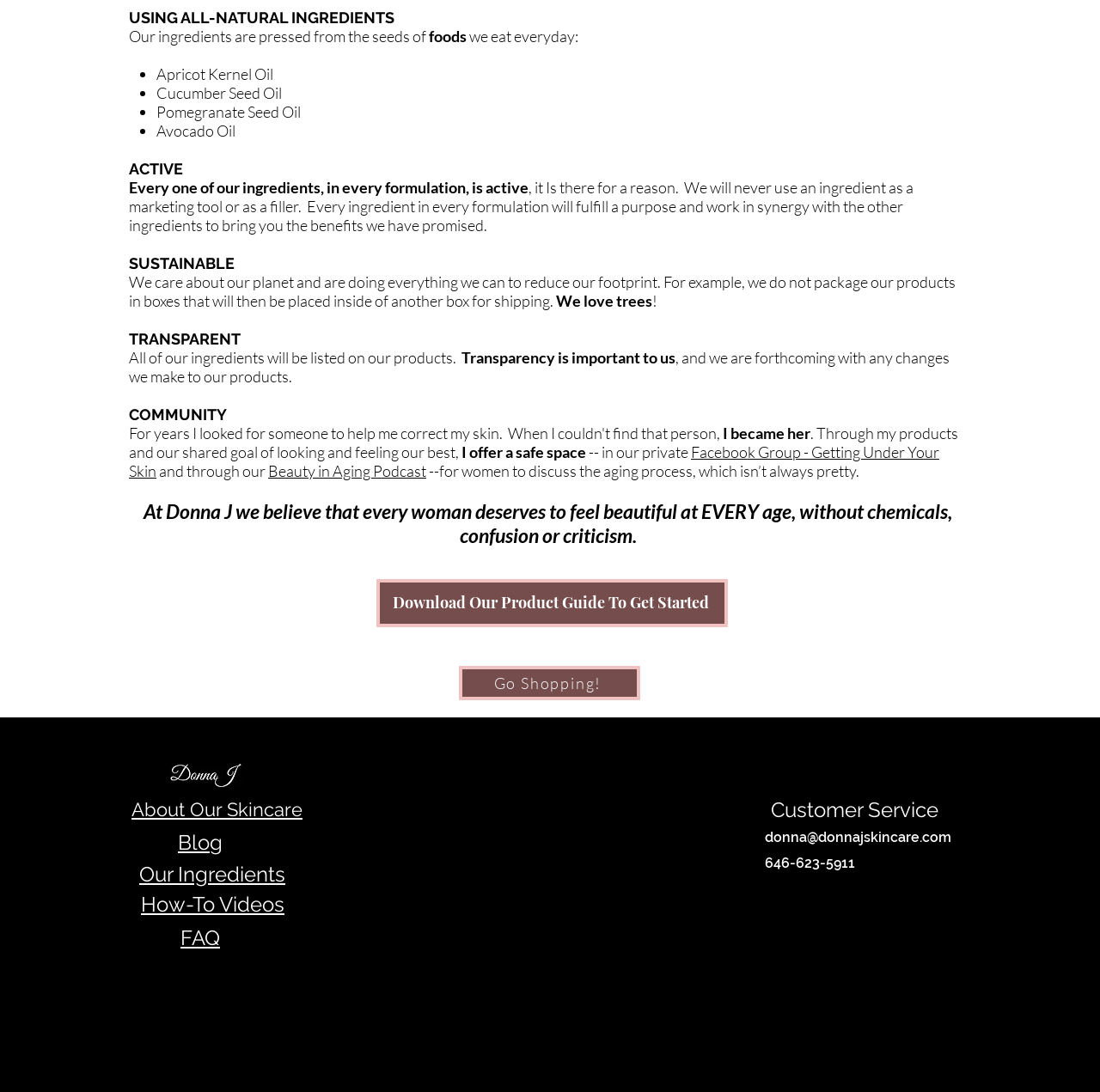Determine the bounding box coordinates for the HTML element mentioned in the following description: "aria-label="TikTok"". The coordinates should be a list of four floats ranging from 0 to 1, represented as [left, top, right, bottom].

[0.74, 0.855, 0.773, 0.888]